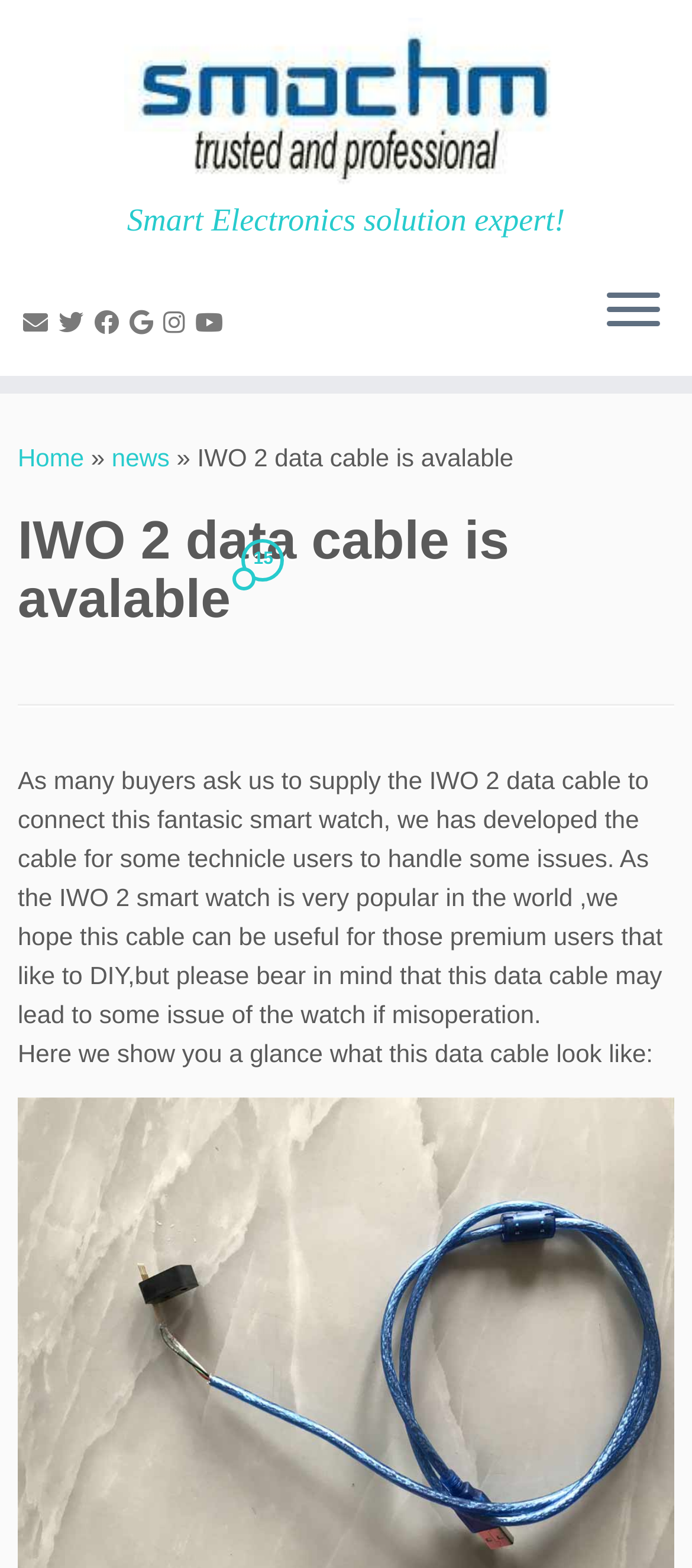Locate the coordinates of the bounding box for the clickable region that fulfills this instruction: "Go to the news page".

[0.161, 0.283, 0.245, 0.301]